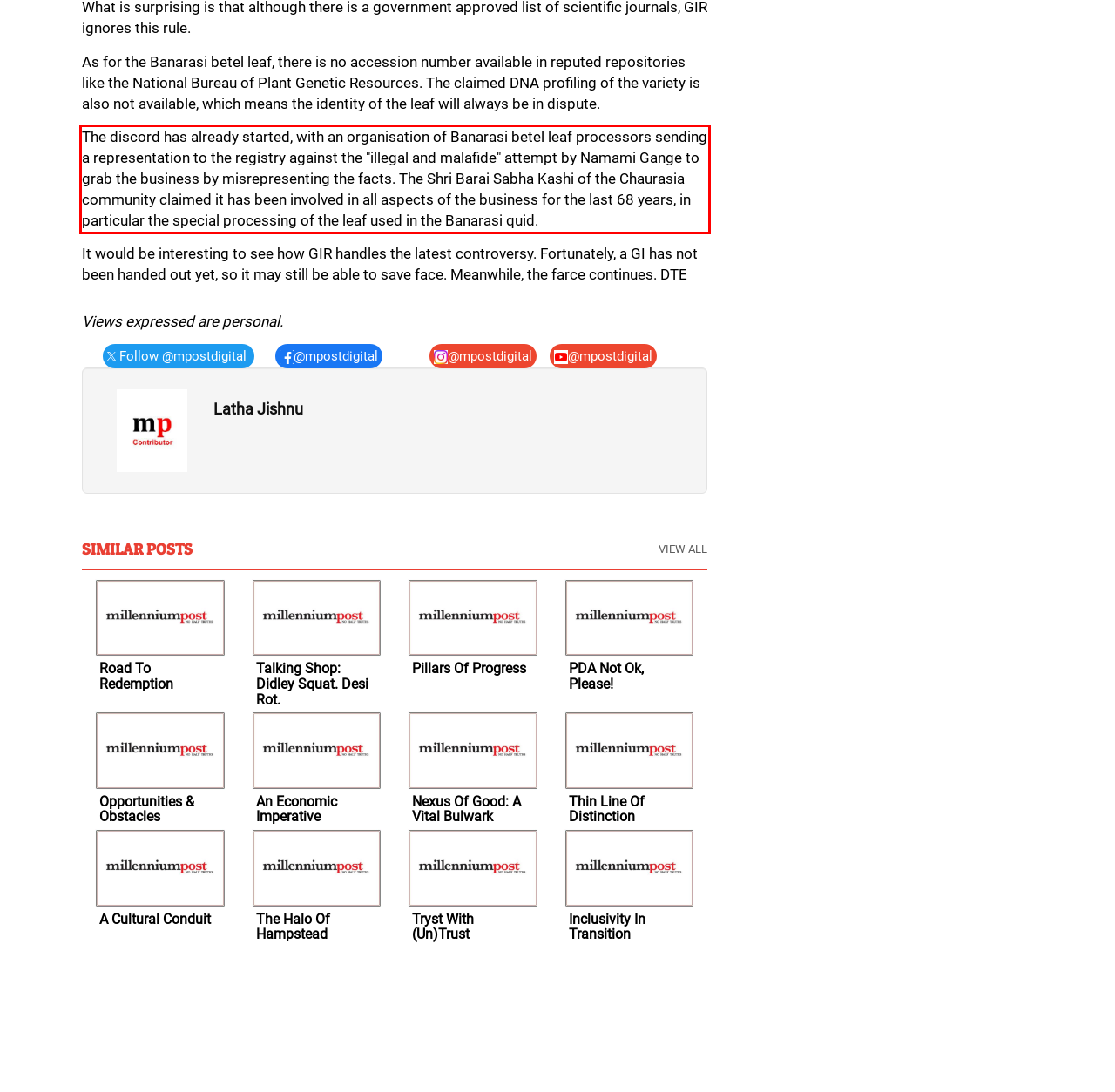You have a screenshot with a red rectangle around a UI element. Recognize and extract the text within this red bounding box using OCR.

The discord has already started, with an organisation of Banarasi betel leaf processors sending a representation to the registry against the "illegal and malafide" attempt by Namami Gange to grab the business by misrepresenting the facts. The Shri Barai Sabha Kashi of the Chaurasia community claimed it has been involved in all aspects of the business for the last 68 years, in particular the special processing of the leaf used in the Banarasi quid.